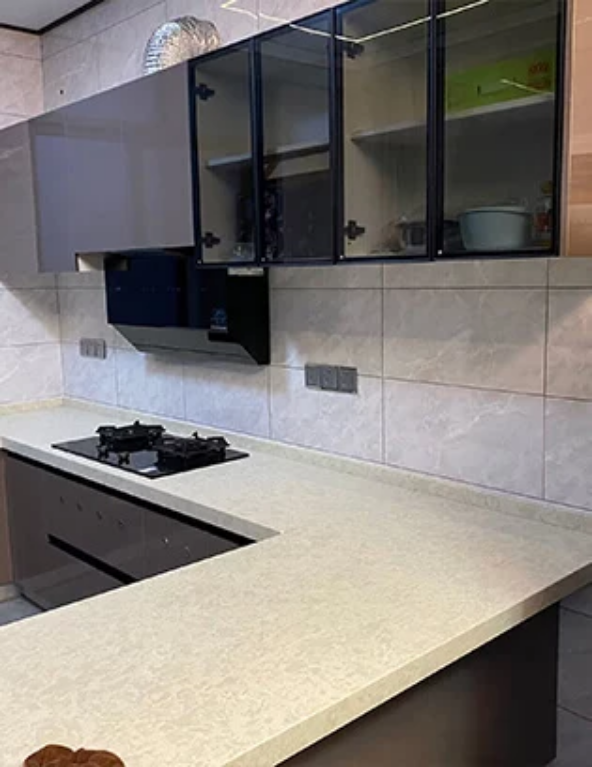Answer the question in a single word or phrase:
What is the purpose of the wall-mounted range hood?

Ventilating cooking odors